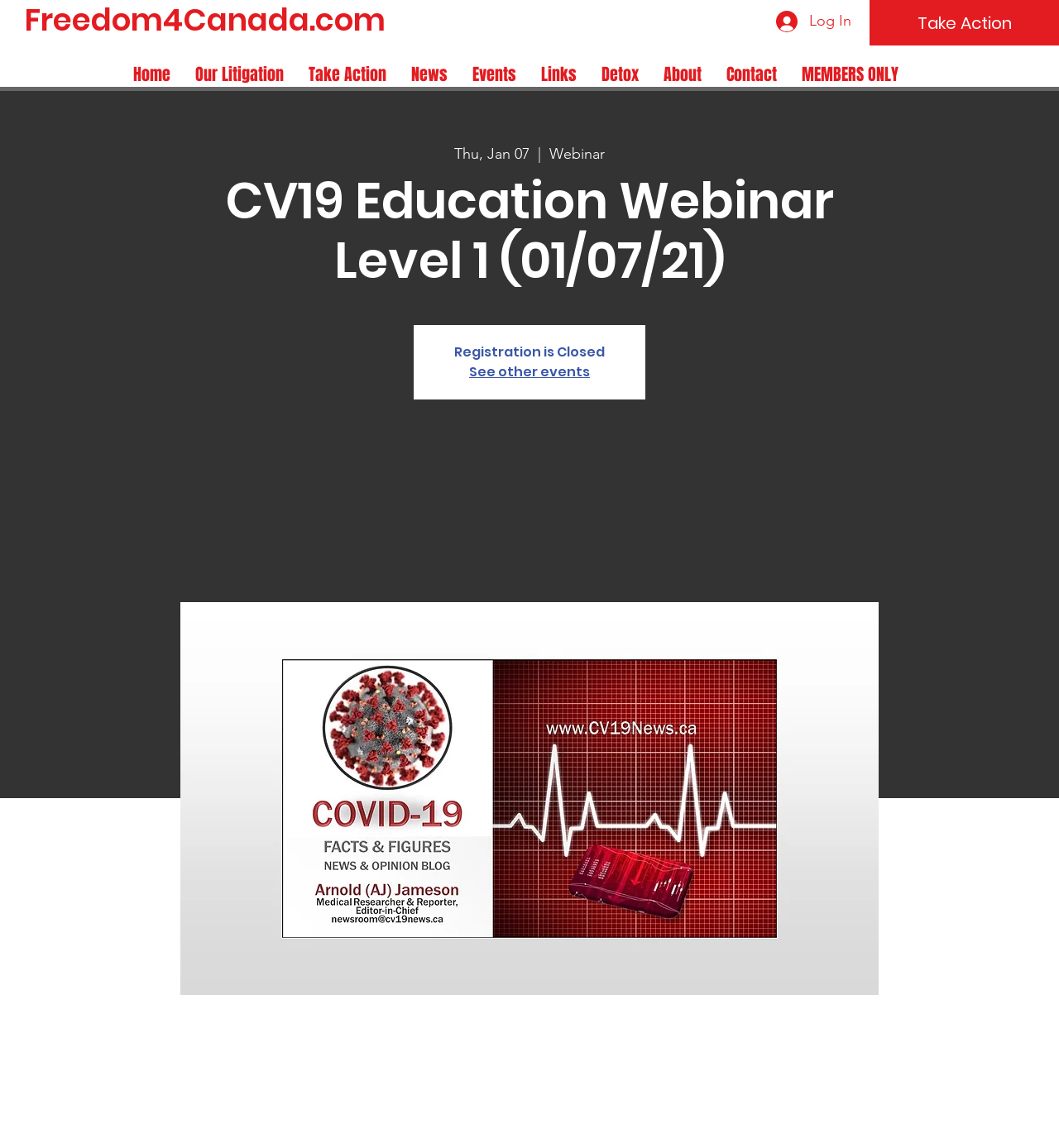Determine the main headline from the webpage and extract its text.

CV19 Education Webinar Level 1 (01/07/21)